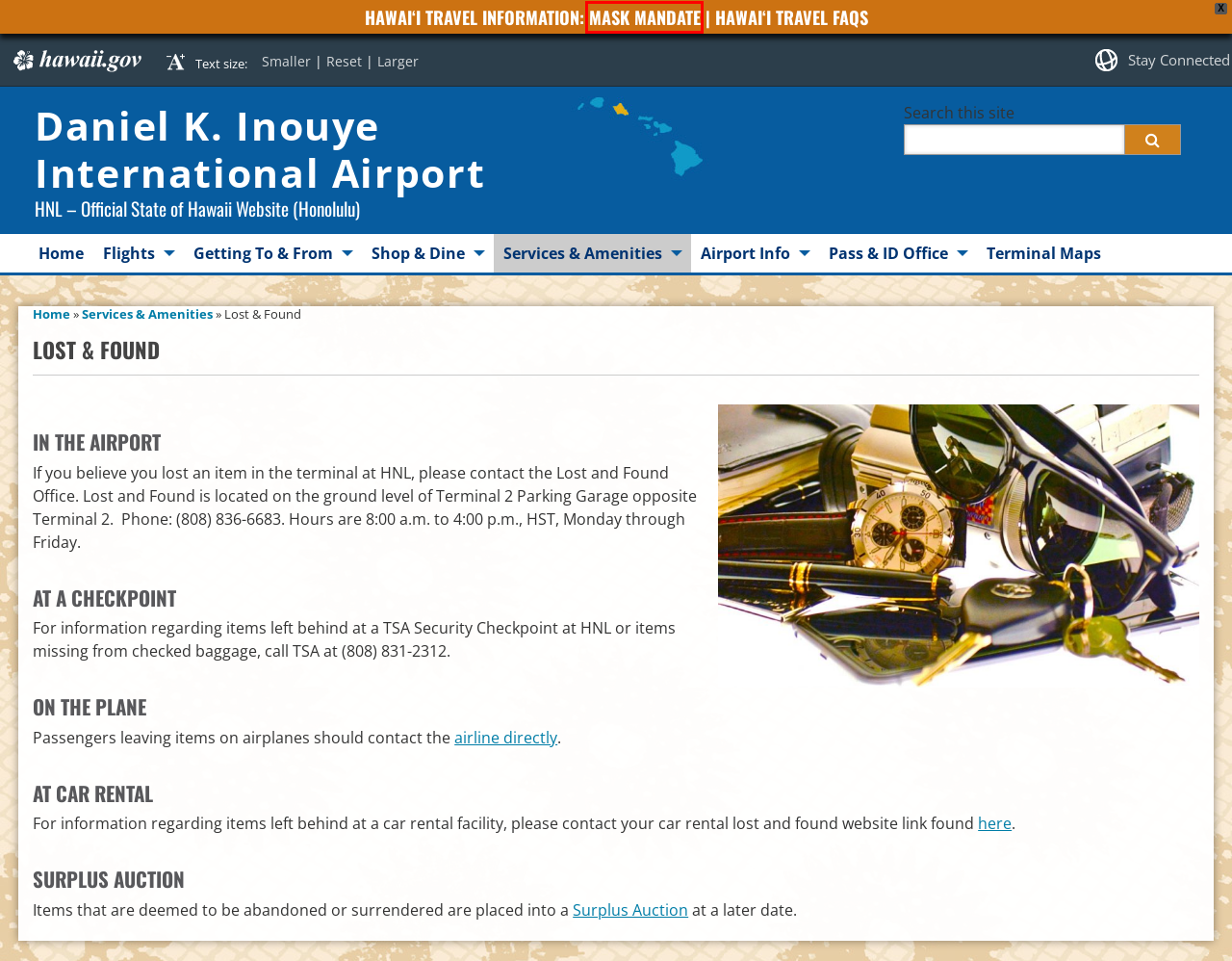Look at the screenshot of a webpage where a red rectangle bounding box is present. Choose the webpage description that best describes the new webpage after clicking the element inside the red bounding box. Here are the candidates:
A. Airports  |  CDC mask order for public transportation hubs will not be enforced at State Airports
B. Daniel K. Inouye International Airport  |  Car Rentals
C. Daniel K. Inouye International Airport  |  Shops & Restaurants
D. Daniel K. Inouye International Airport  |  Services & Amenities
E. Daniel K. Inouye International Airport  |  Airport Info
F. Daniel K. Inouye International Airport  |  Pass & ID Office
G. Stay Connected to Hawaii State Government
H. Daniel K. Inouye International Airport  |  Flights

A